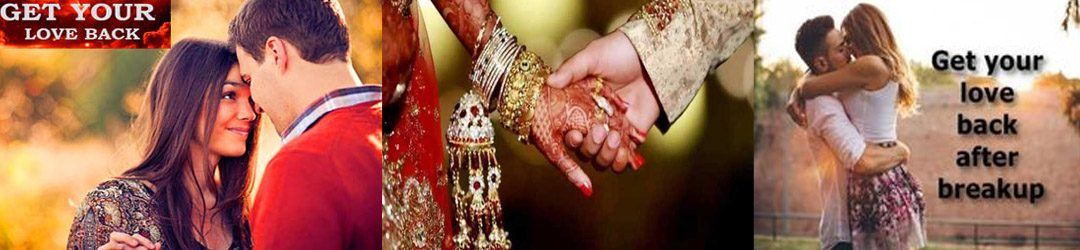Provide a comprehensive description of the image.

The image showcases the theme of love and relationships, prominently featured under the title “Get Your Love Back.” On the left, a romantic moment between a couple highlights intimacy and connection, complemented by a warm sunset backdrop. The middle section features beautifully adorned hands, likely symbolizing cultural rituals or a celebration of love, adorned with intricate mehndi designs and traditional jewelry. The right side of the image presents another couple embracing, with a textual overlay encouraging viewers to "Get your love back after breakup," emphasizing the message of reconciliation and emotional healing. This visual composition effectively conveys the idea of love as a powerful force, invoking hope and the possibility of rekindling relationships through various means, including astrological remedies.